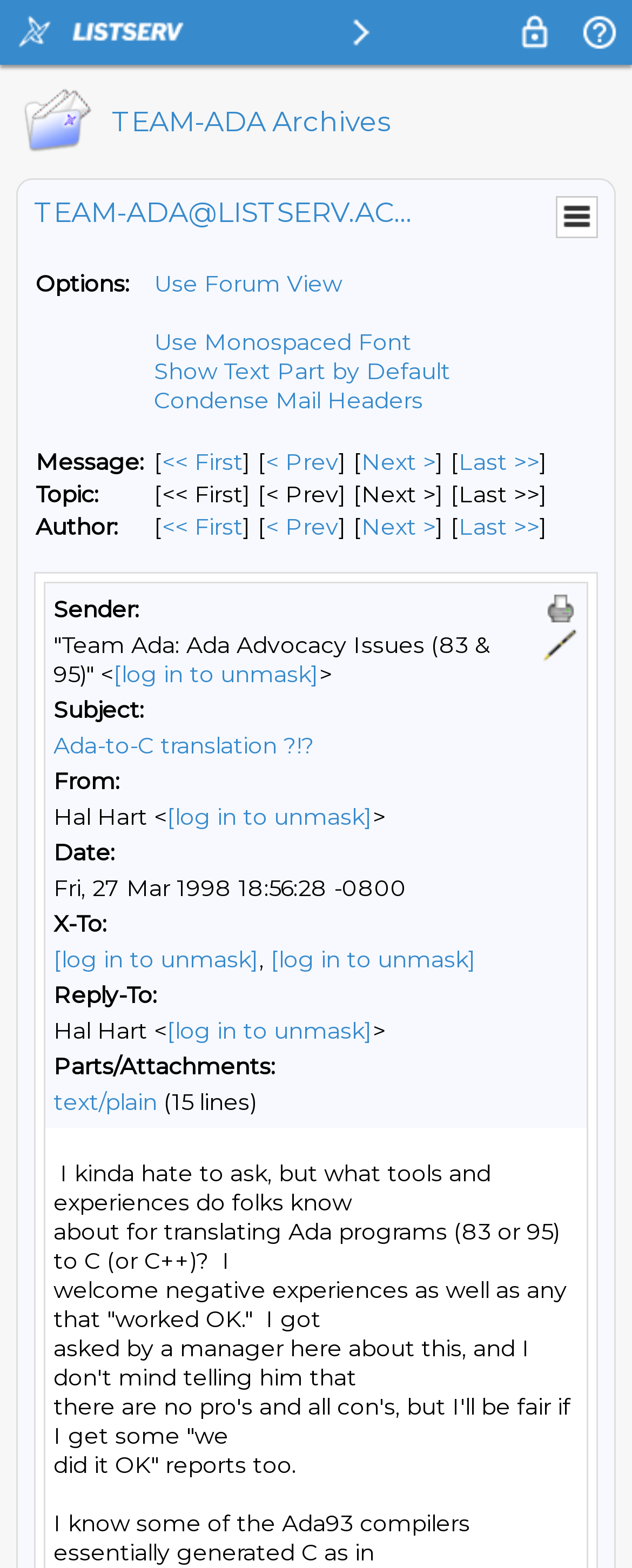What is the date of the message?
Can you provide a detailed and comprehensive answer to the question?

The date of the message can be found in the table with the heading 'Date:' on the webpage. The date is listed as 'Fri, 27 Mar 1998 18:56:28 -0800'.